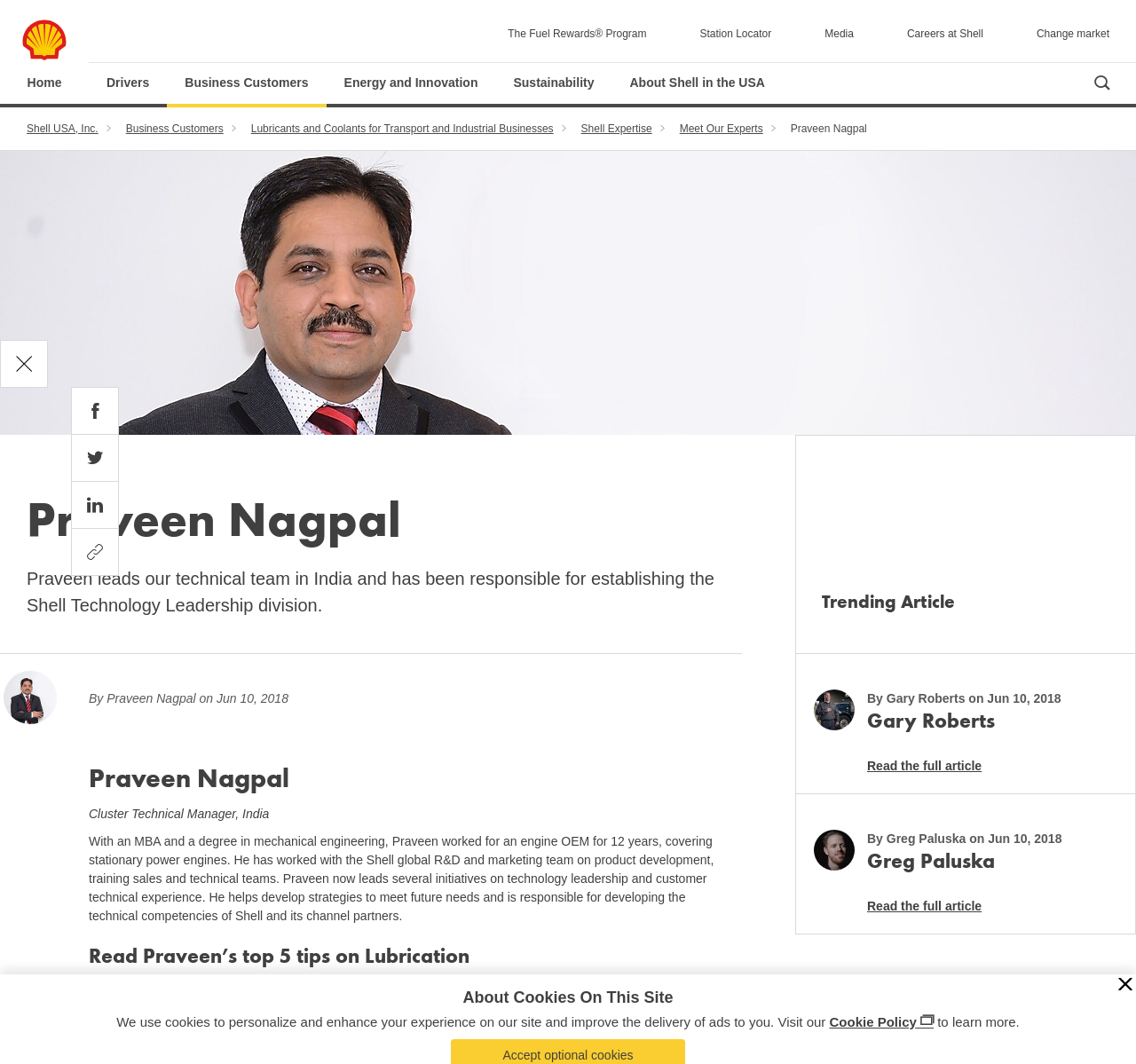Identify the coordinates of the bounding box for the element that must be clicked to accomplish the instruction: "Read Praveen's top 5 tips on Lubrication".

[0.078, 0.887, 0.63, 0.912]